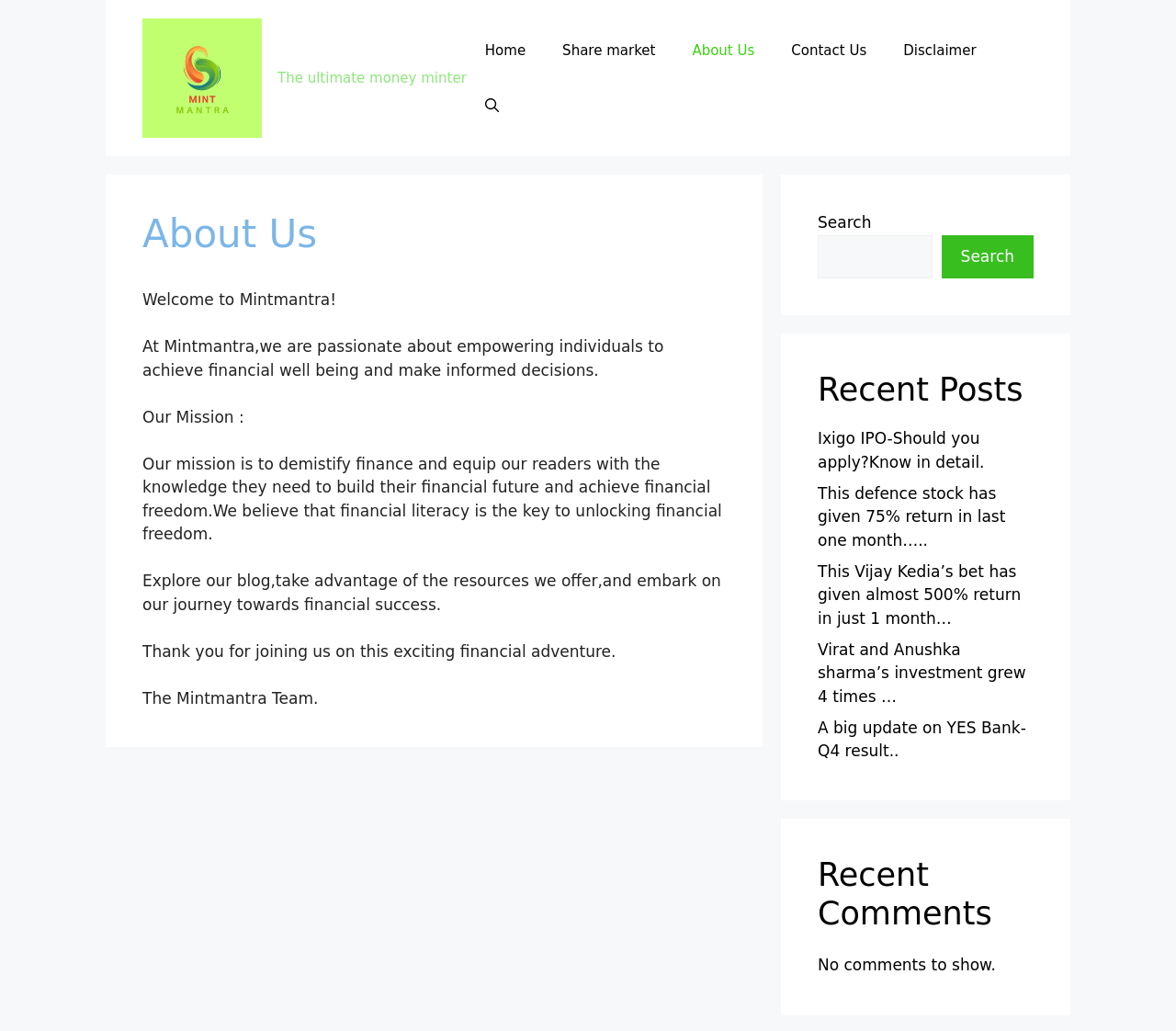Please identify the bounding box coordinates of the area that needs to be clicked to fulfill the following instruction: "Click on the 'Home' link."

[0.397, 0.022, 0.463, 0.076]